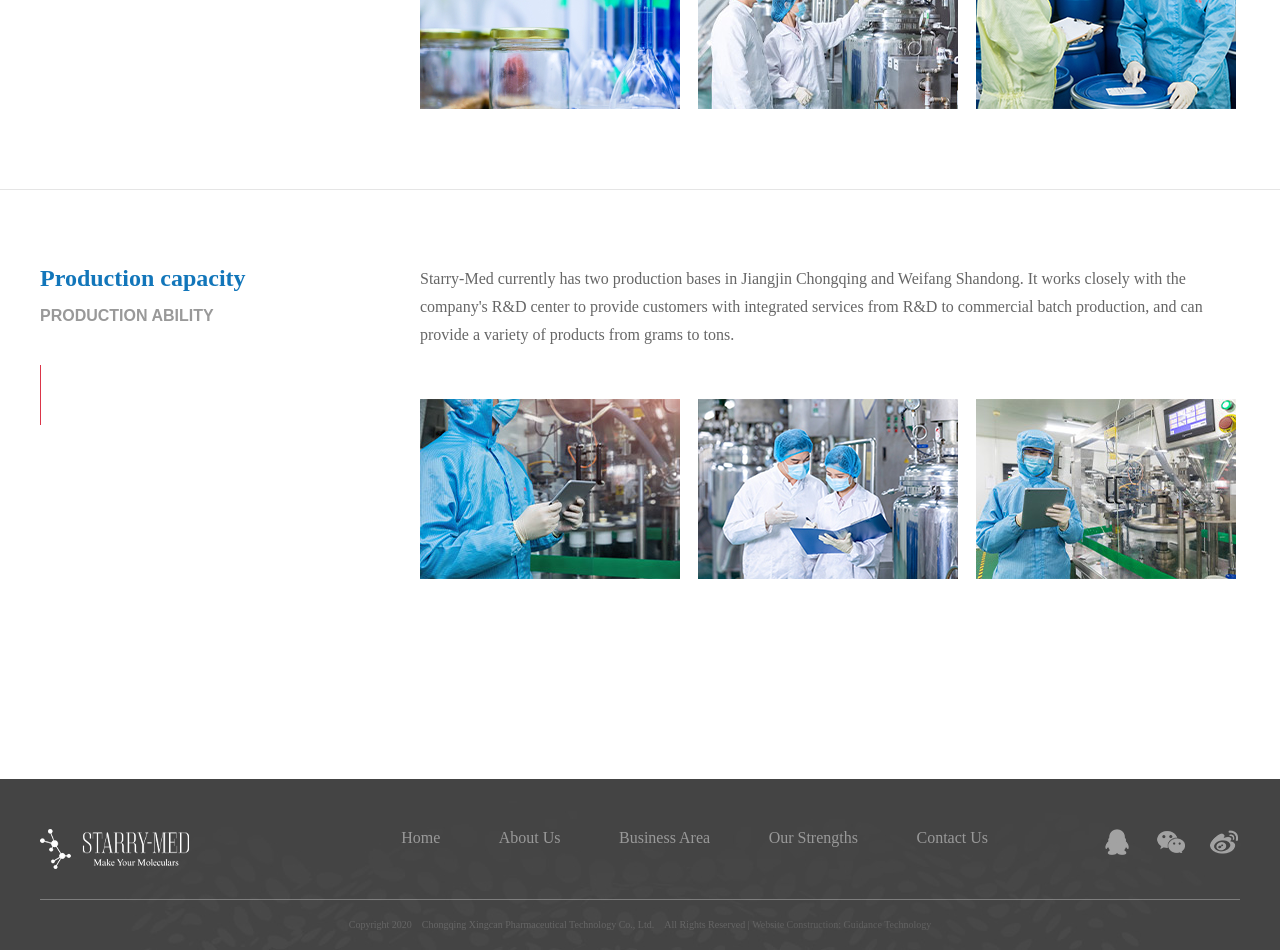Pinpoint the bounding box coordinates of the area that should be clicked to complete the following instruction: "Click on Home". The coordinates must be given as four float numbers between 0 and 1, i.e., [left, top, right, bottom].

[0.313, 0.872, 0.344, 0.891]